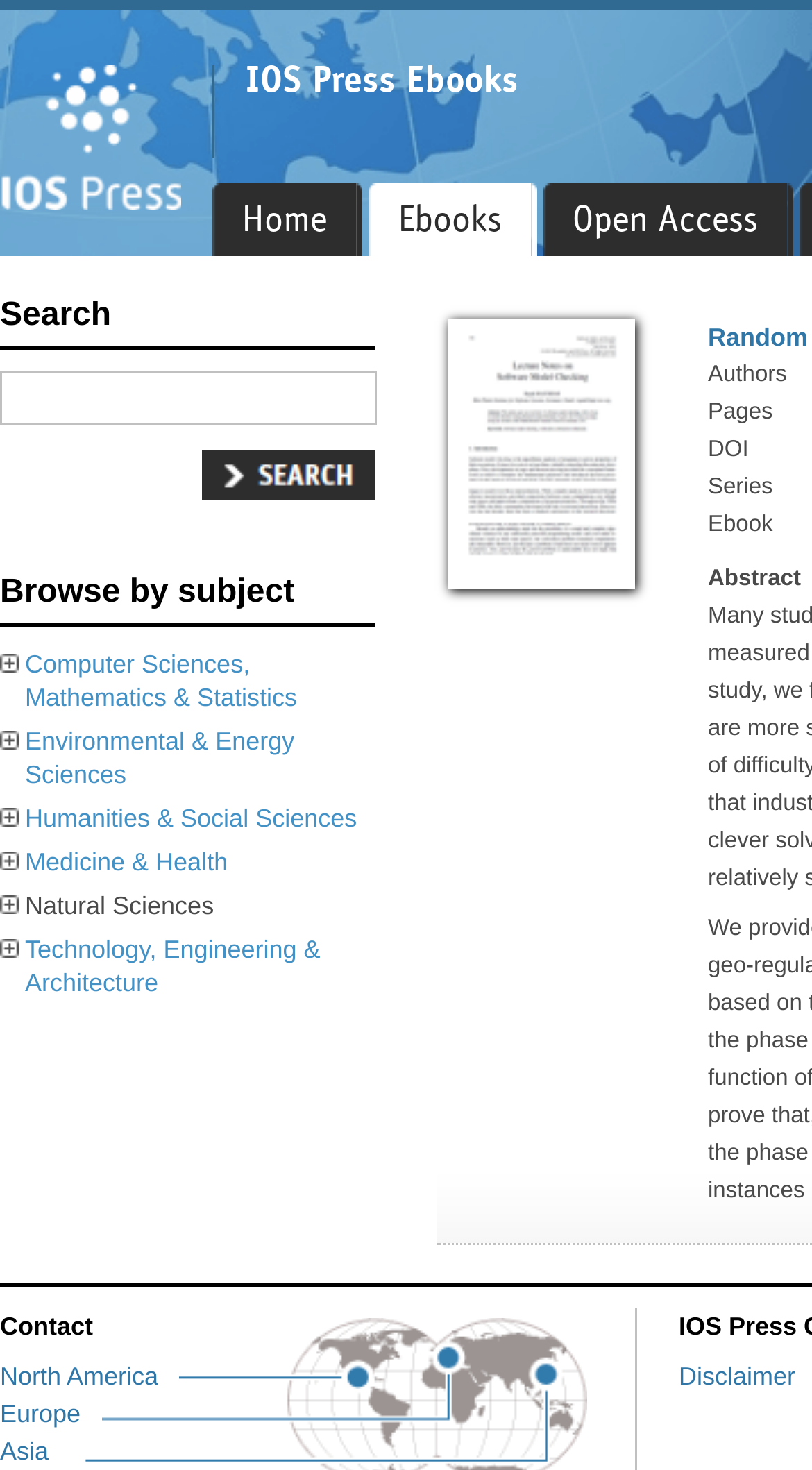What is the purpose of the textbox?
Based on the visual details in the image, please answer the question thoroughly.

The textbox is located next to the 'Search' label, and it is likely that the user can input search queries into this textbox to search for ebooks or other content on the webpage.